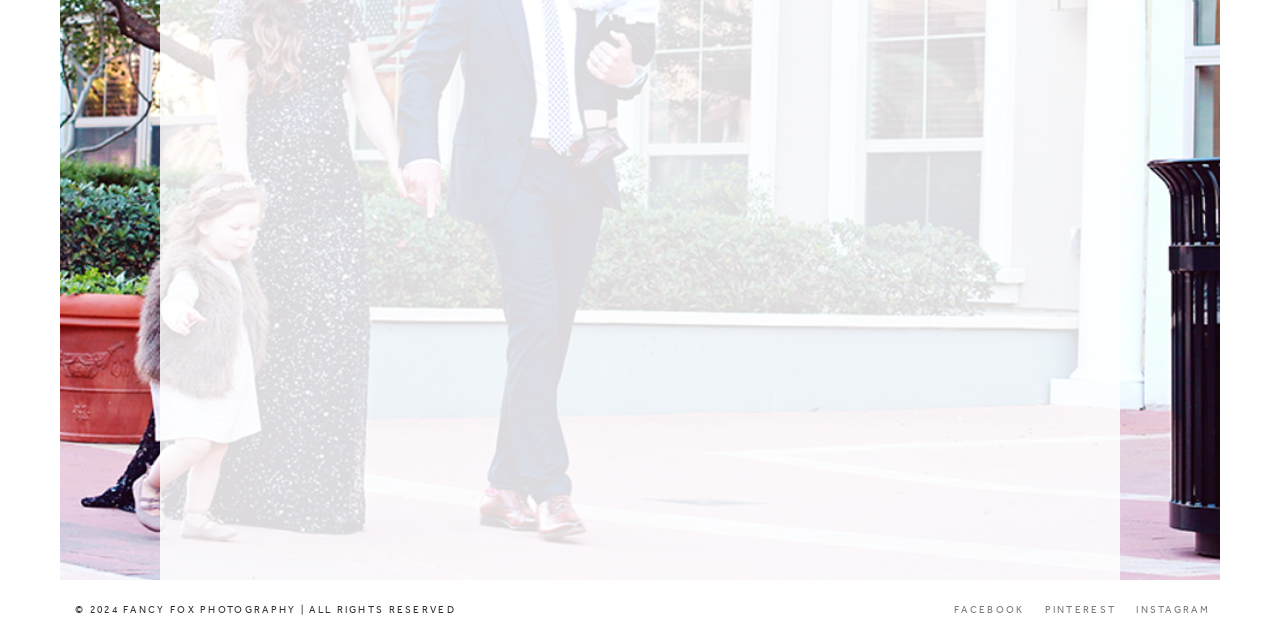Given the element description INSTAGRAM, identify the bounding box coordinates for the UI element on the webpage screenshot. The format should be (top-left x, top-left y, bottom-right x, bottom-right y), with values between 0 and 1.

[0.88, 0.906, 0.953, 1.0]